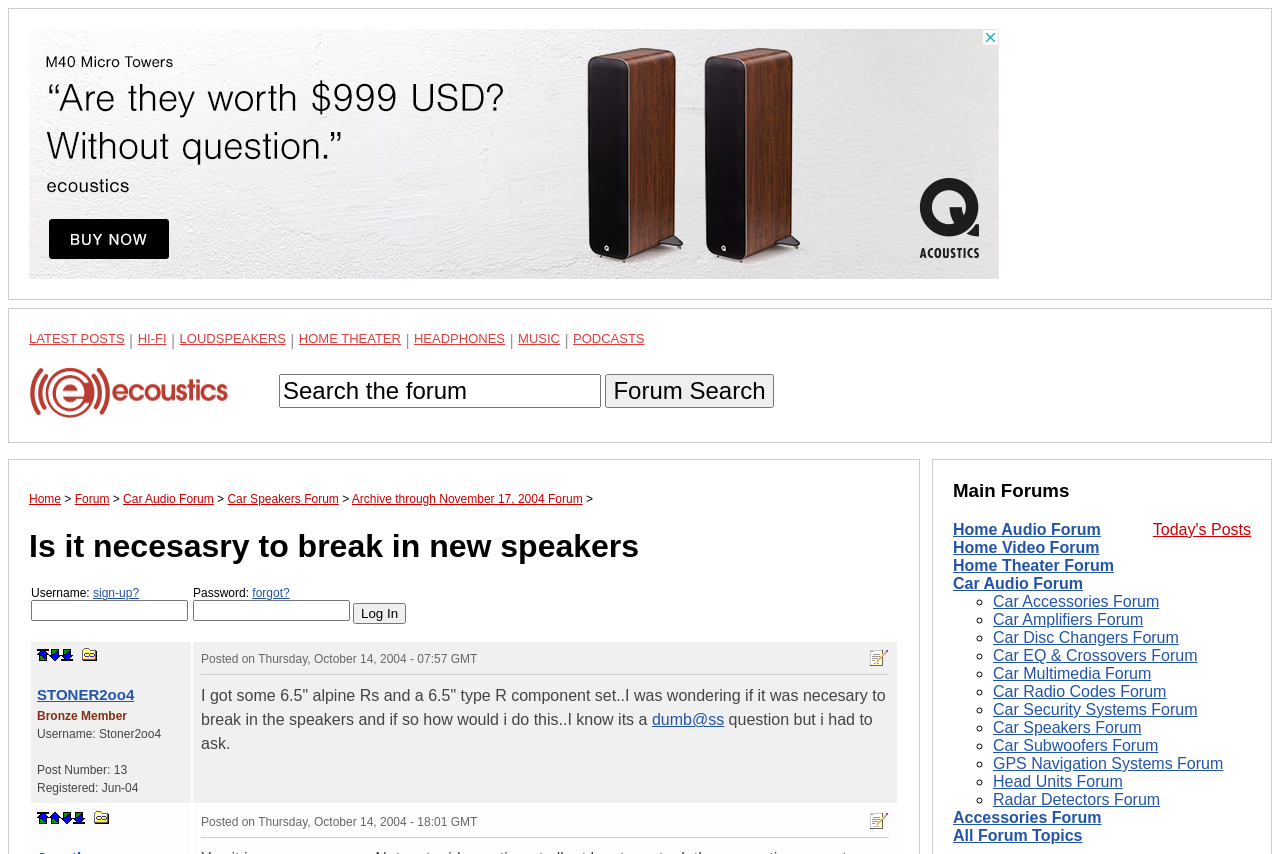Provide an in-depth description of the elements and layout of the webpage.

This webpage is about a forum discussion on ecoustics.com, specifically about breaking in new speakers. At the top, there is an advertisement iframe and a row of links to different sections of the website, including "LATEST POSTS", "HI-FI", "LOUDSPEAKERS", "HOME THEATER", "HEADPHONES", "MUSIC", and "PODCASTS". Below this, there is an ecoustics logo and a search bar with a "Forum Search" button.

On the left side, there is a navigation menu with links to "Home", "Forum", "Car Audio Forum", and "Archive through November 17, 2004 Forum". Below this, there is a heading "Is it necesasry to break in new speakers" and a login section with fields for username and password.

The main content of the page is a forum post by a user named Stoner2oo4, who is asking about breaking in new speakers. The post includes the user's details, such as their post number and registration date. Below the post, there are links to edit the post, as well as links to navigate to the top of the page, previous post, next post, and last post.

On the right side, there is a section with links to different forums, including "Home Audio Forum", "Home Video Forum", "Home Theater Forum", and "Car Audio Forum", among others. Each of these links has a list marker "◦" next to it.

At the bottom of the page, there is a heading "Main Forums" and a link to "Today's Posts".